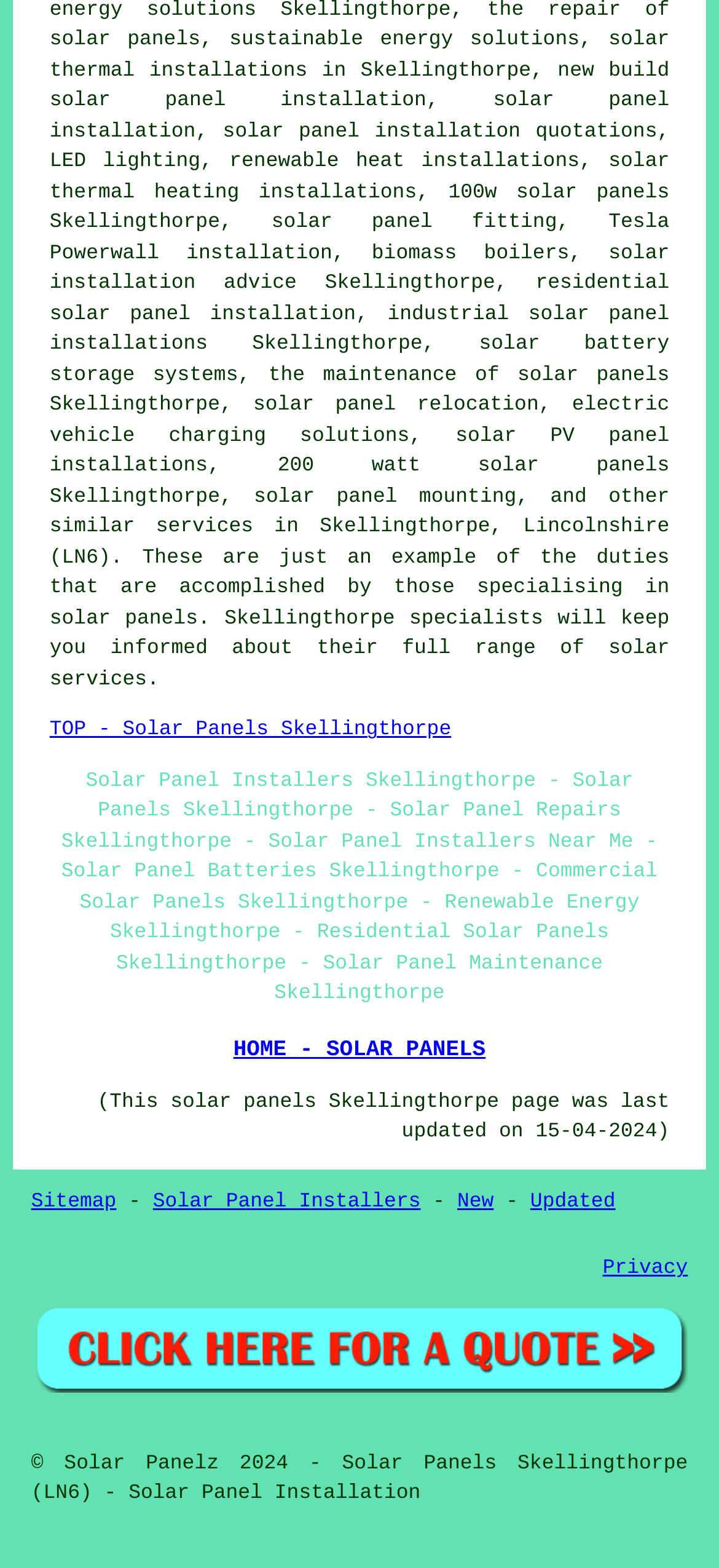Locate the UI element described as follows: "Solar Panel Installers". Return the bounding box coordinates as four float numbers between 0 and 1 in the order [left, top, right, bottom].

[0.213, 0.76, 0.585, 0.774]